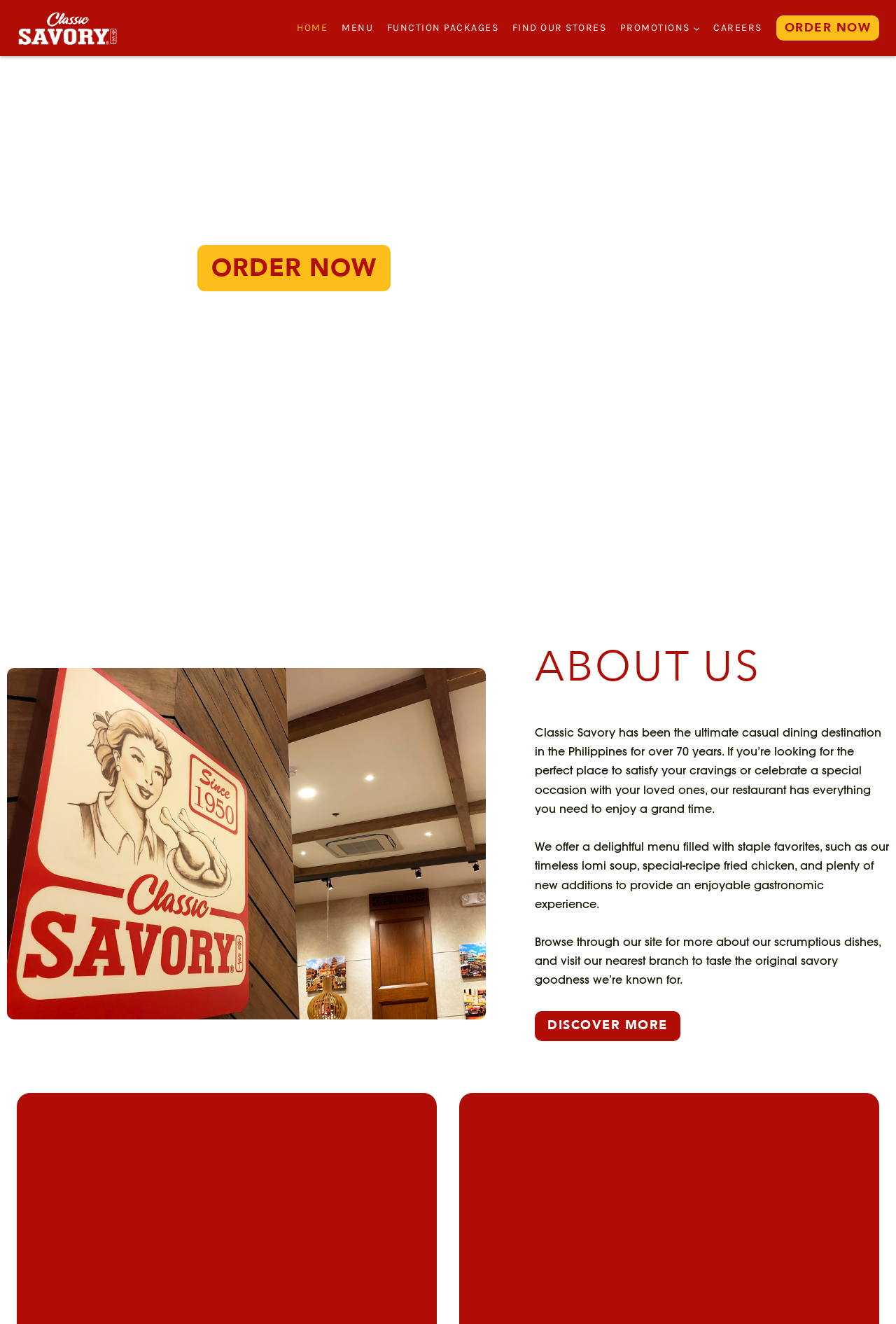Please identify the bounding box coordinates of the element that needs to be clicked to perform the following instruction: "Find a store location".

[0.564, 0.01, 0.684, 0.032]